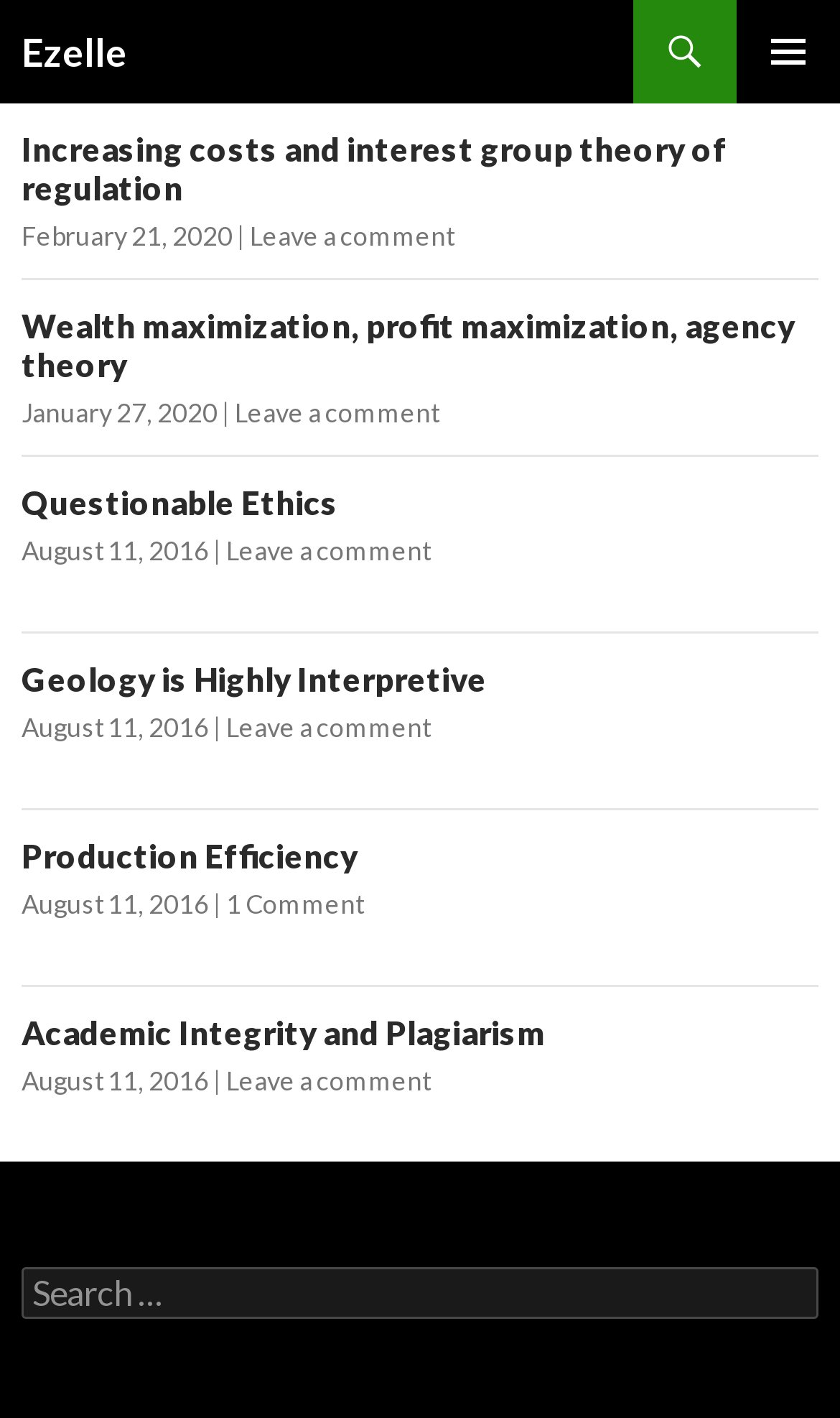Determine the bounding box coordinates for the HTML element mentioned in the following description: "Primary Menu". The coordinates should be a list of four floats ranging from 0 to 1, represented as [left, top, right, bottom].

[0.877, 0.0, 1.0, 0.073]